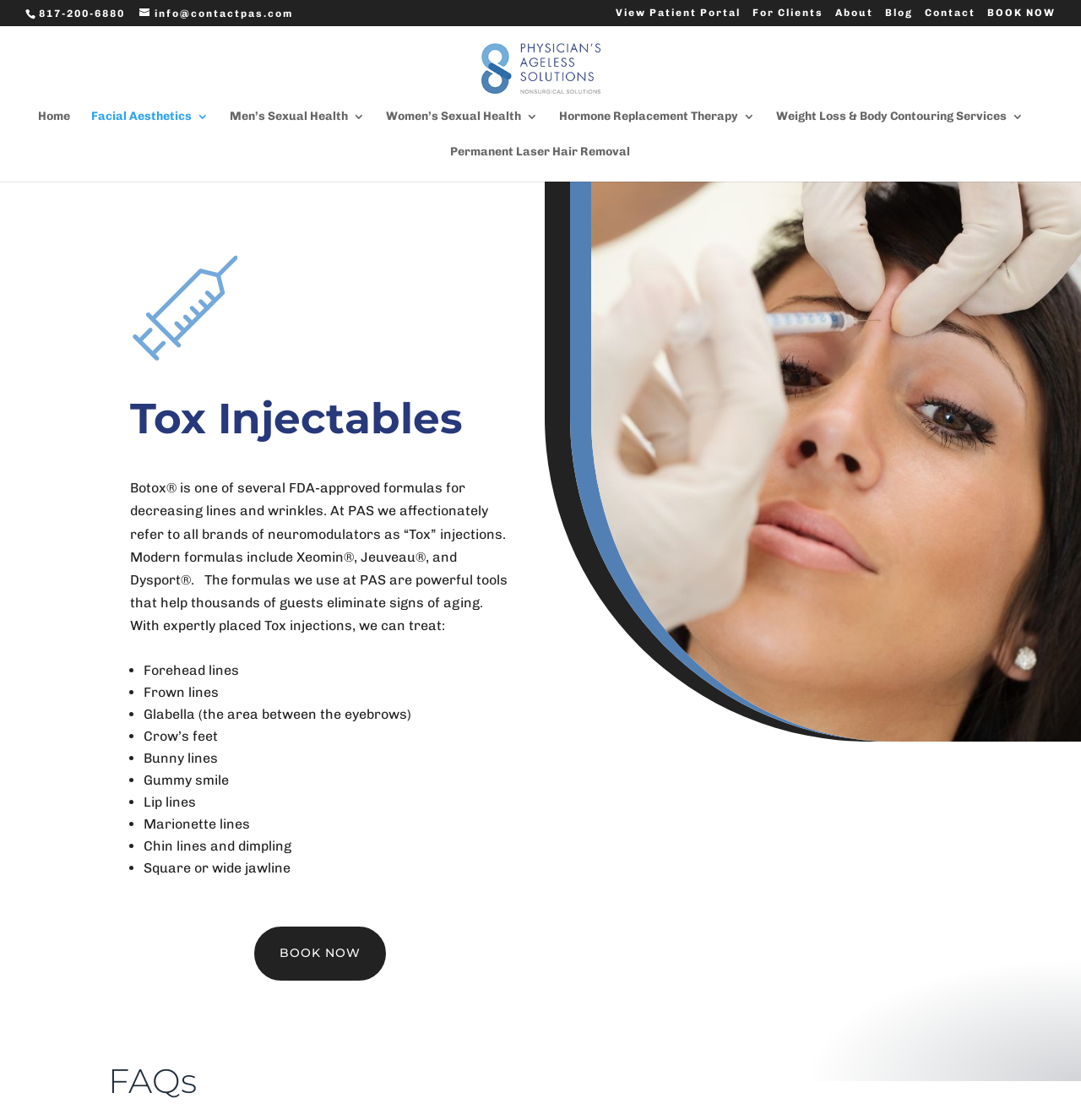Show the bounding box coordinates of the region that should be clicked to follow the instruction: "Call the phone number."

[0.036, 0.007, 0.116, 0.017]